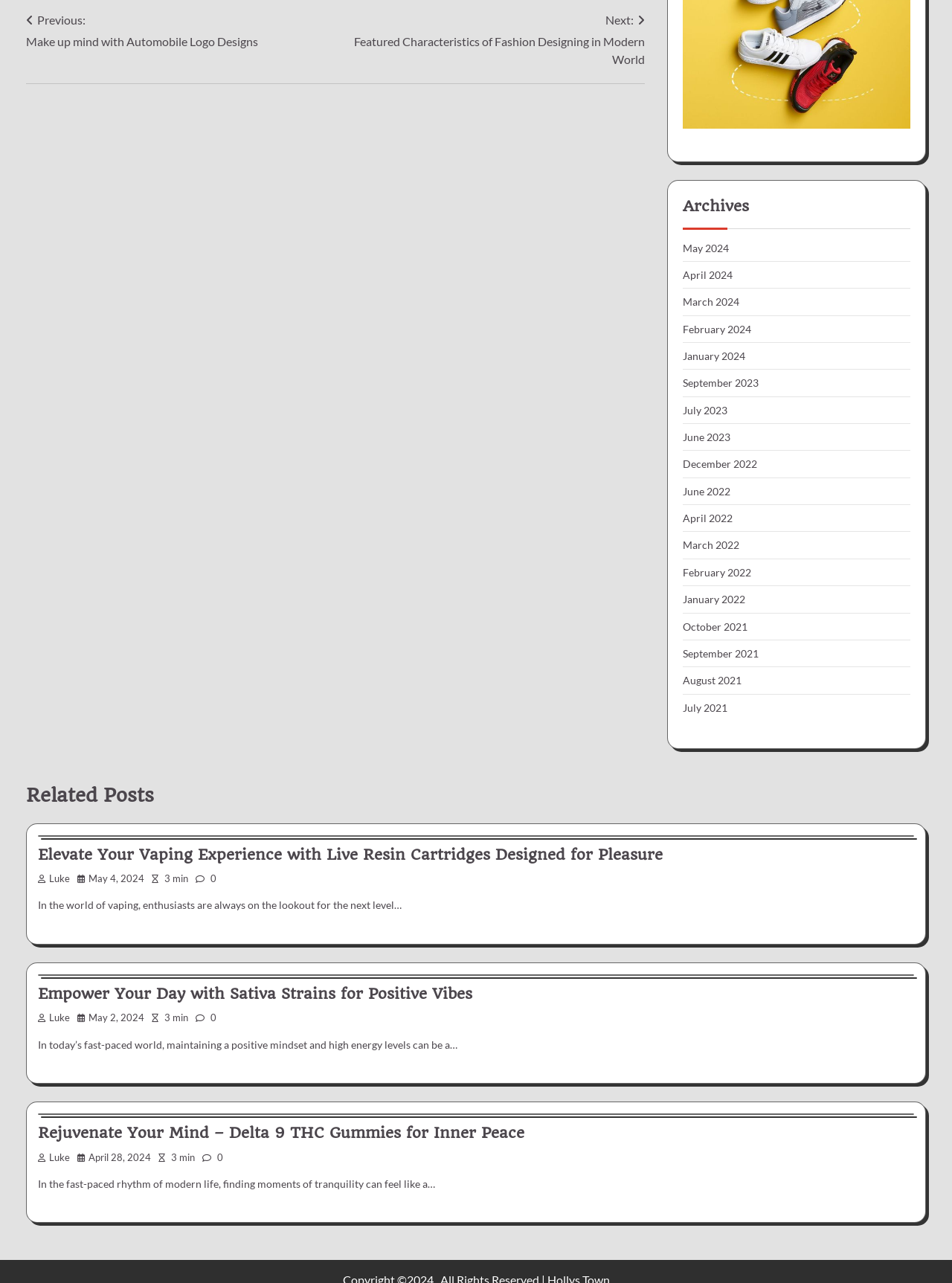Look at the image and write a detailed answer to the question: 
What is the author of the third related post?

The third related post has a link ' Luke' which indicates the author of the post.